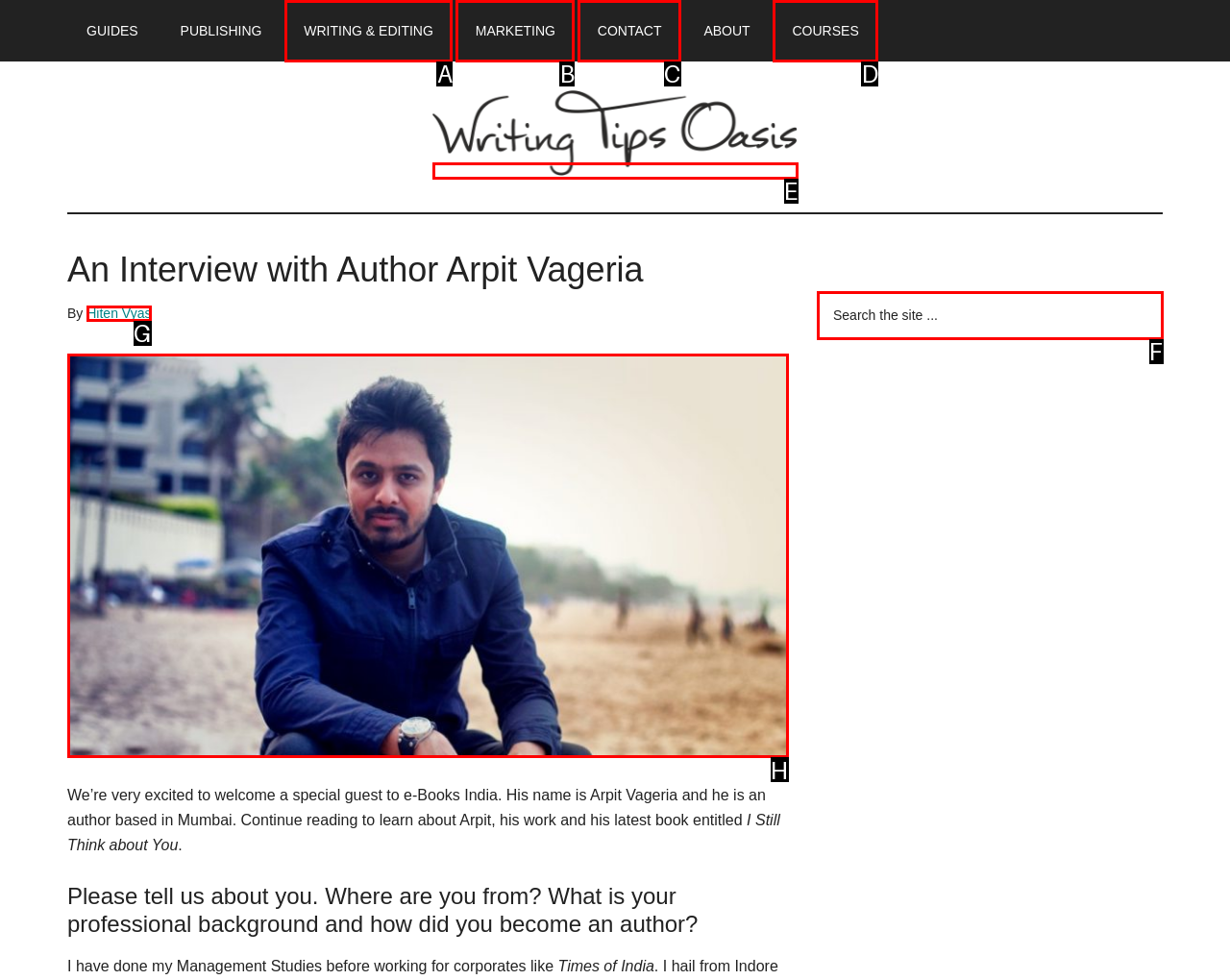Select the letter from the given choices that aligns best with the description: Contact. Reply with the specific letter only.

C